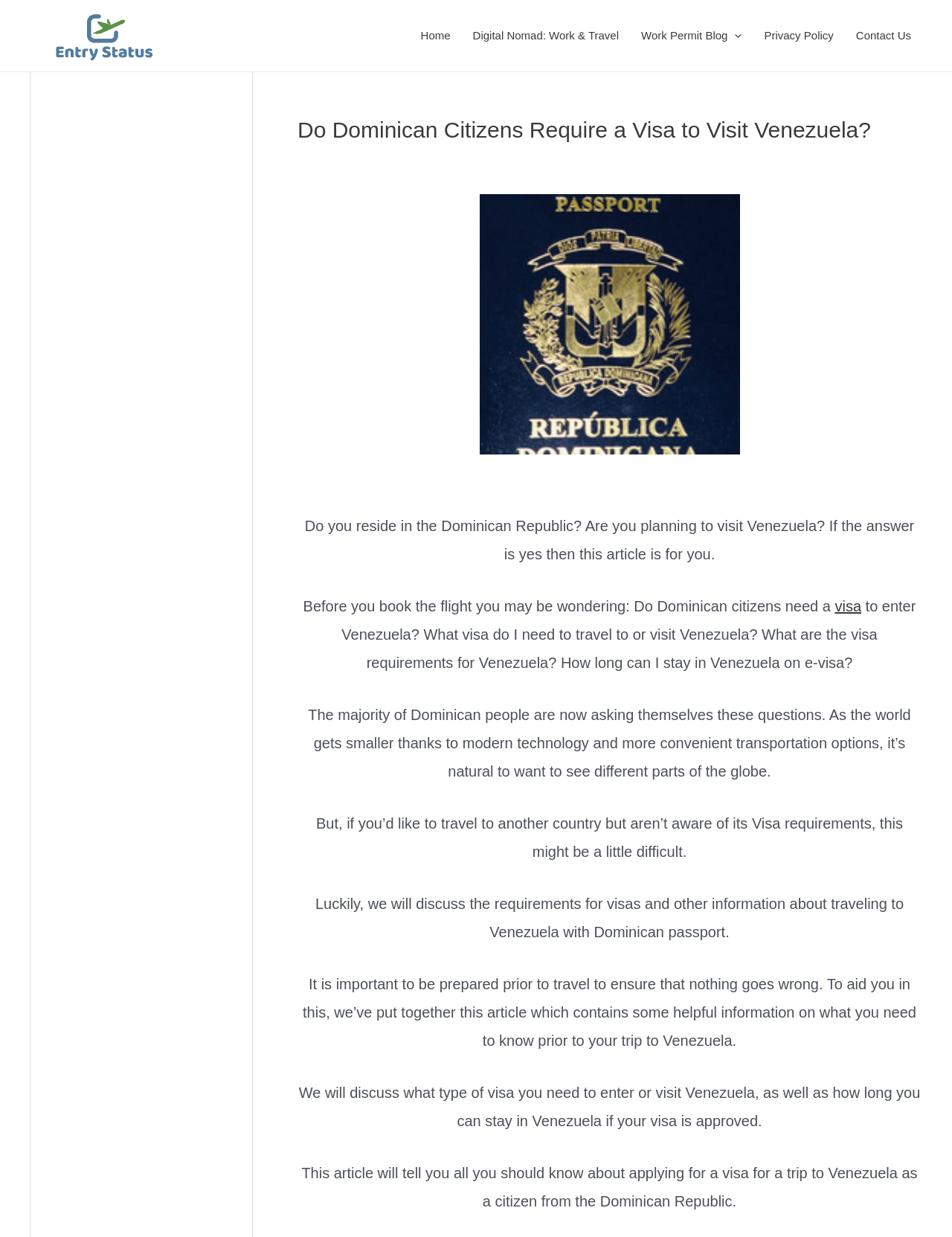What is the logo of the website?
Based on the visual details in the image, please answer the question thoroughly.

The logo of the website is located at the top left corner of the webpage, and it is an image with the text 'Entry Status Logo'.